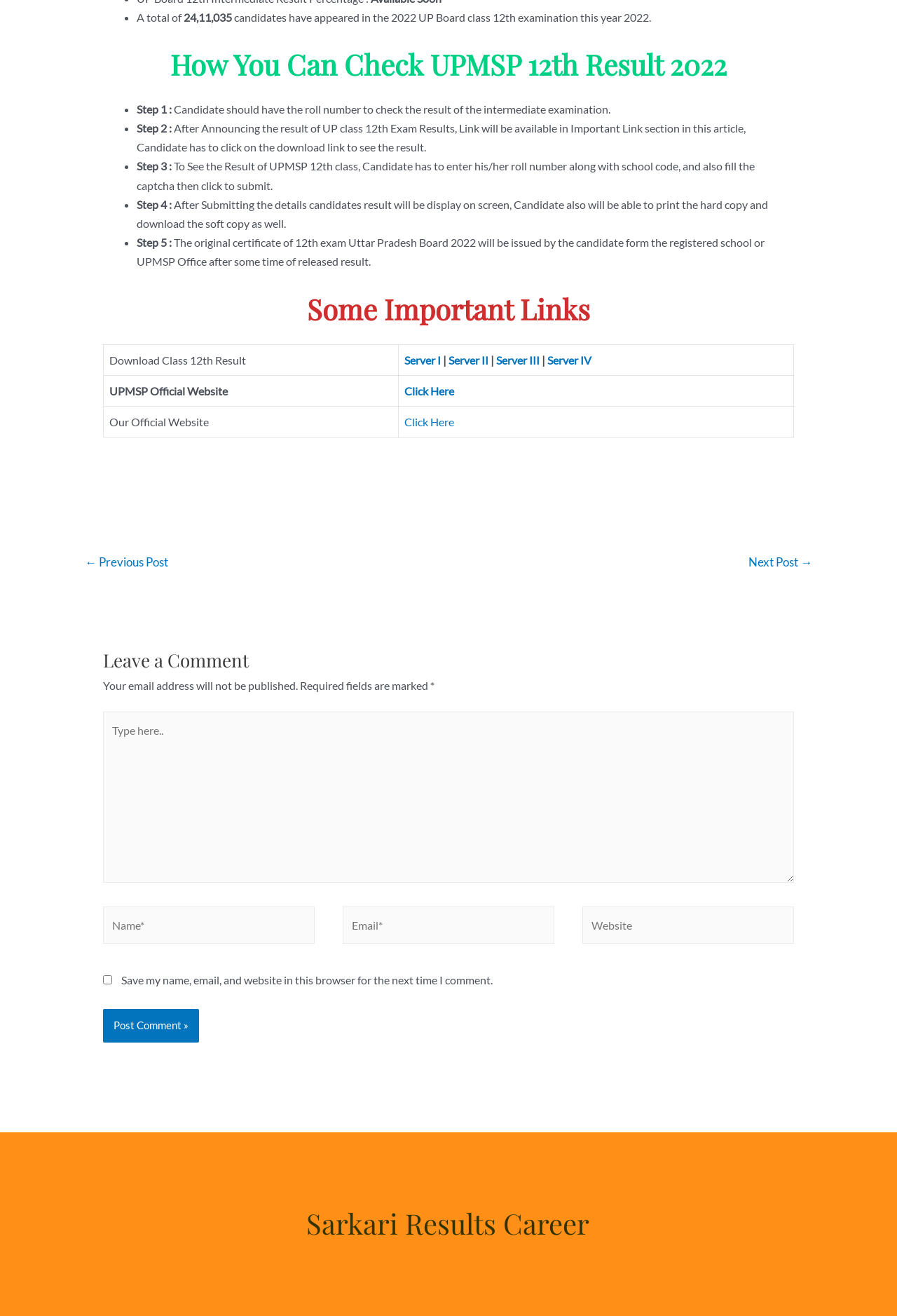What is the purpose of the 'Post Comment' button? Based on the image, give a response in one word or a short phrase.

To submit a comment